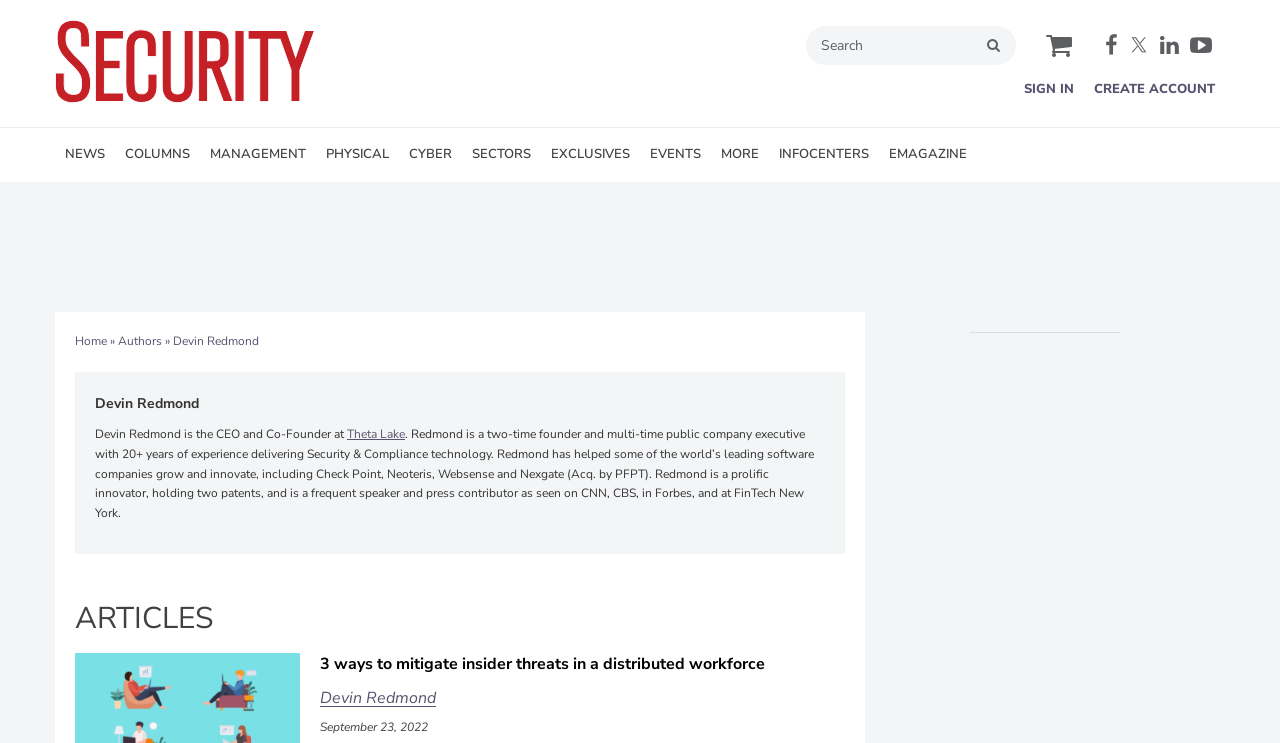How many years of experience does Devin Redmond have in delivering Security & Compliance technology?
Respond to the question with a single word or phrase according to the image.

20+